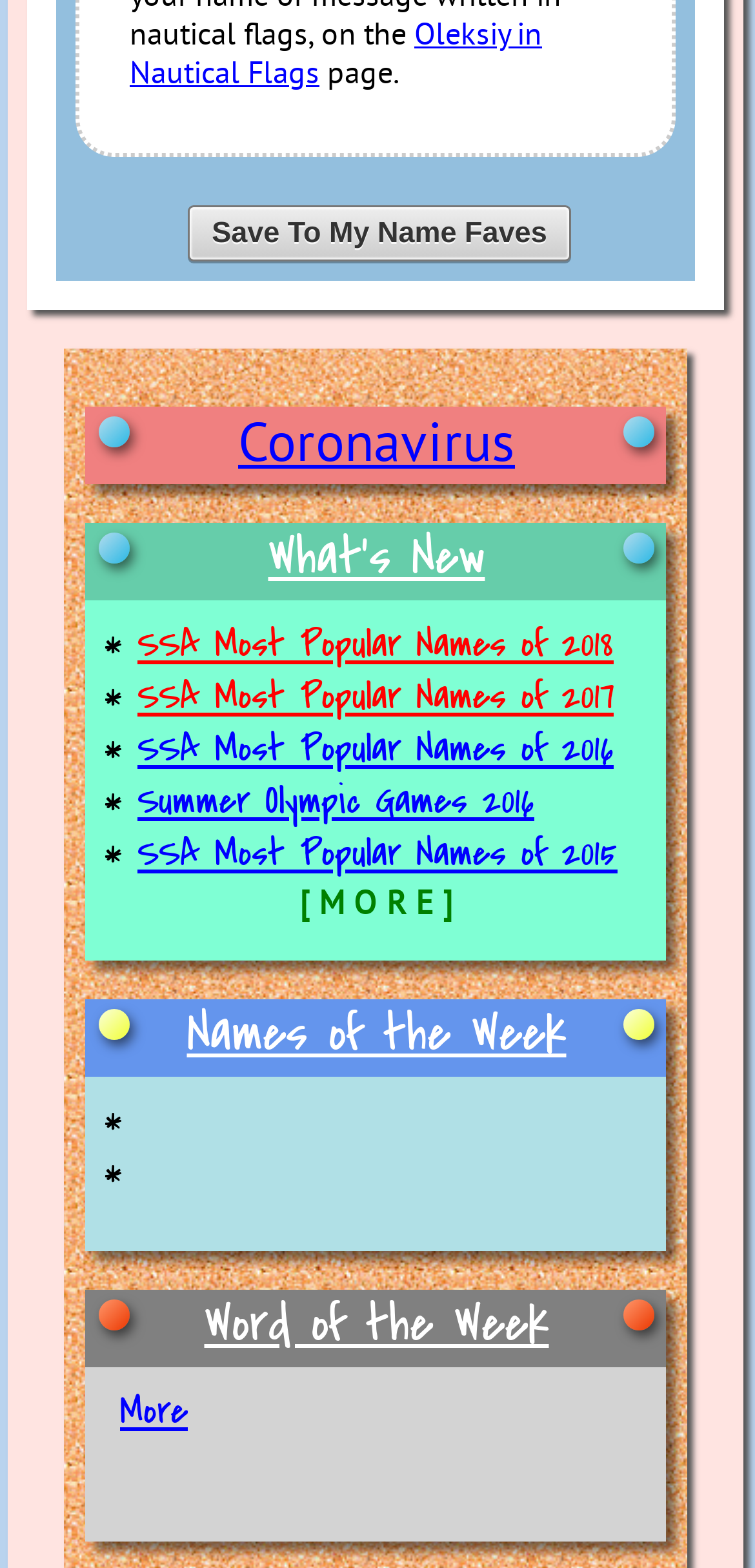Find the bounding box of the web element that fits this description: "Coronavirus".

[0.315, 0.553, 0.682, 0.597]